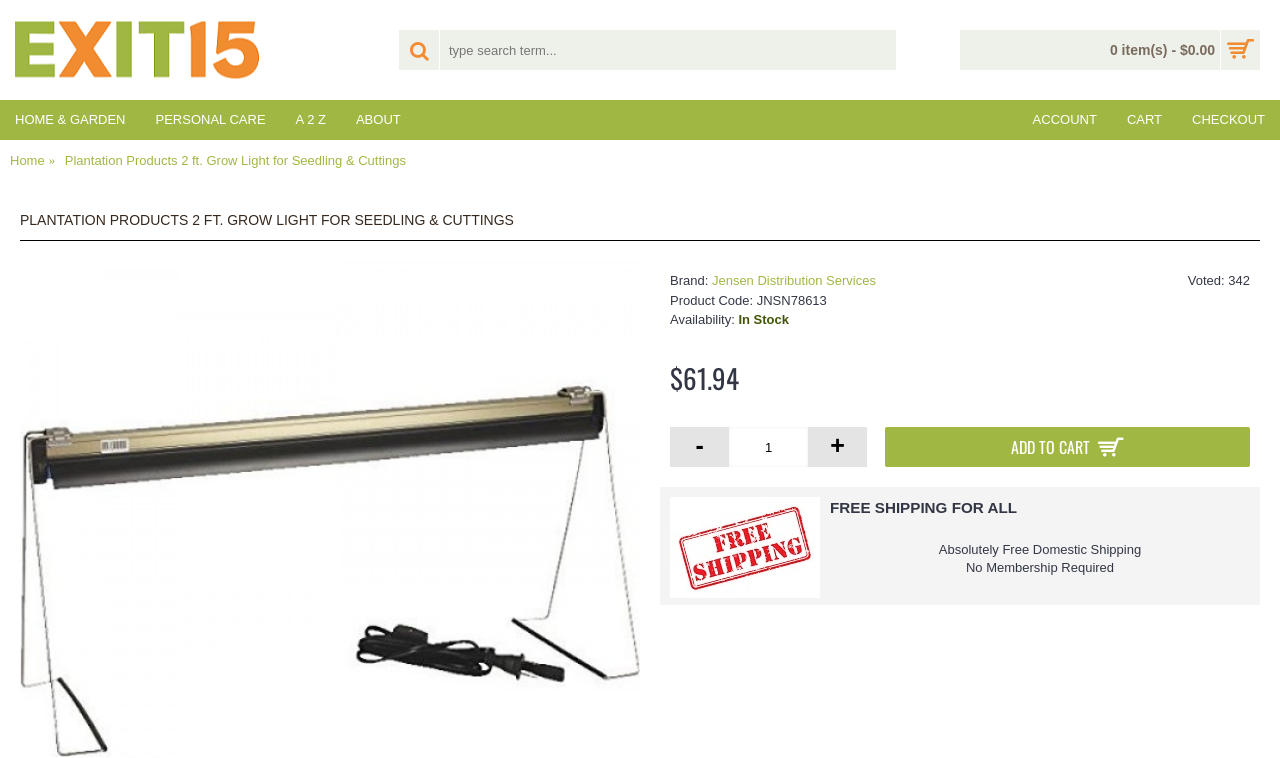Detail the various sections and features of the webpage.

This webpage is about a product, specifically a 2 ft. grow light for seedling and cuttings from Plantation Products. At the top, there is a navigation menu with links to different categories such as "HOME & GARDEN", "PERSONAL CARE", and "ABOUT". There is also a search bar and a button to submit the search query. On the top right, there is a shopping cart icon with a link to view the cart and a link to checkout.

Below the navigation menu, there is a link to the home page and a link to the current product page. The product title "PLANTATION PRODUCTS 2 FT. GROW LIGHT FOR SEEDLING & CUTTINGS" is displayed prominently in a heading.

On the left side of the page, there is a section with product details, including the brand name "Jensen Distribution Services", product code "JNSN78613", availability "In Stock", and price "$61.94". There is also a button to add the product to the cart.

On the right side of the page, there is an image of the product. Below the image, there is a heading "FREE SHIPPING FOR ALL" and a brief description of the free shipping policy.

There are a total of 7 links to other pages, 2 buttons, 1 image, and 11 text elements on this webpage.